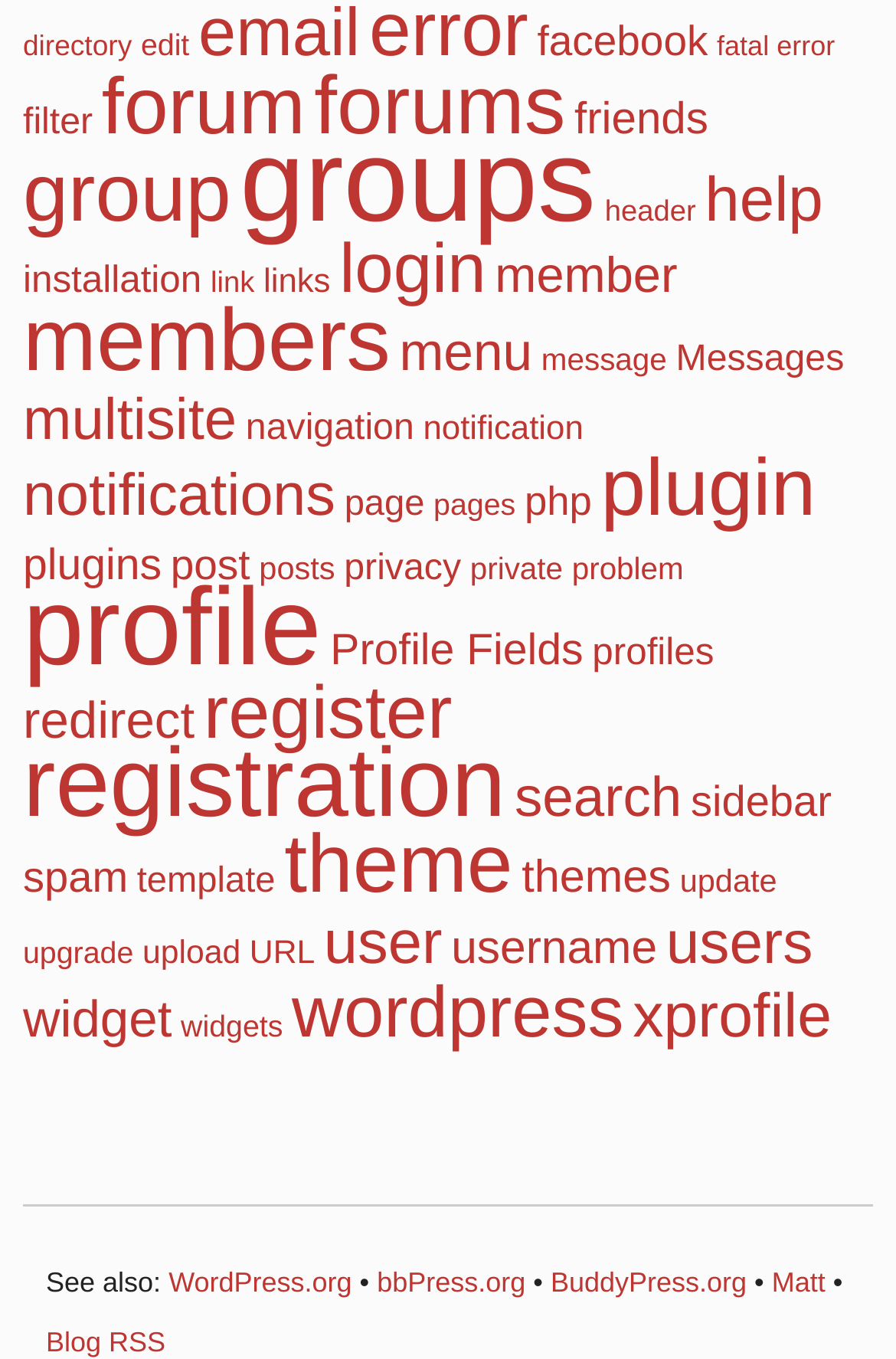What is the link above 'messages'? Based on the image, give a response in one word or a short phrase.

message